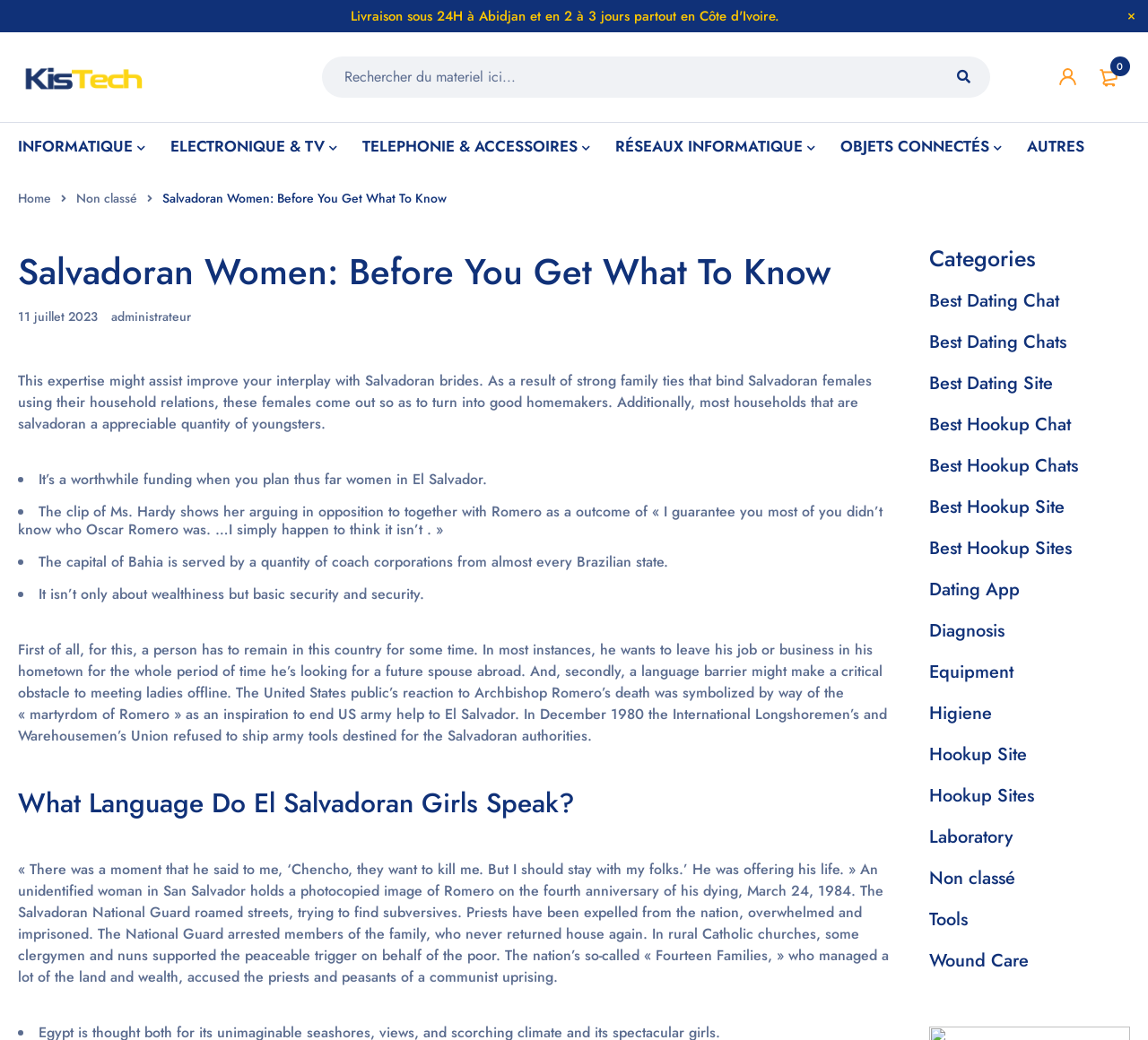Could you highlight the region that needs to be clicked to execute the instruction: "Read more about 'What Language Do El Salvadoran Girls Speak?'"?

[0.016, 0.753, 0.786, 0.791]